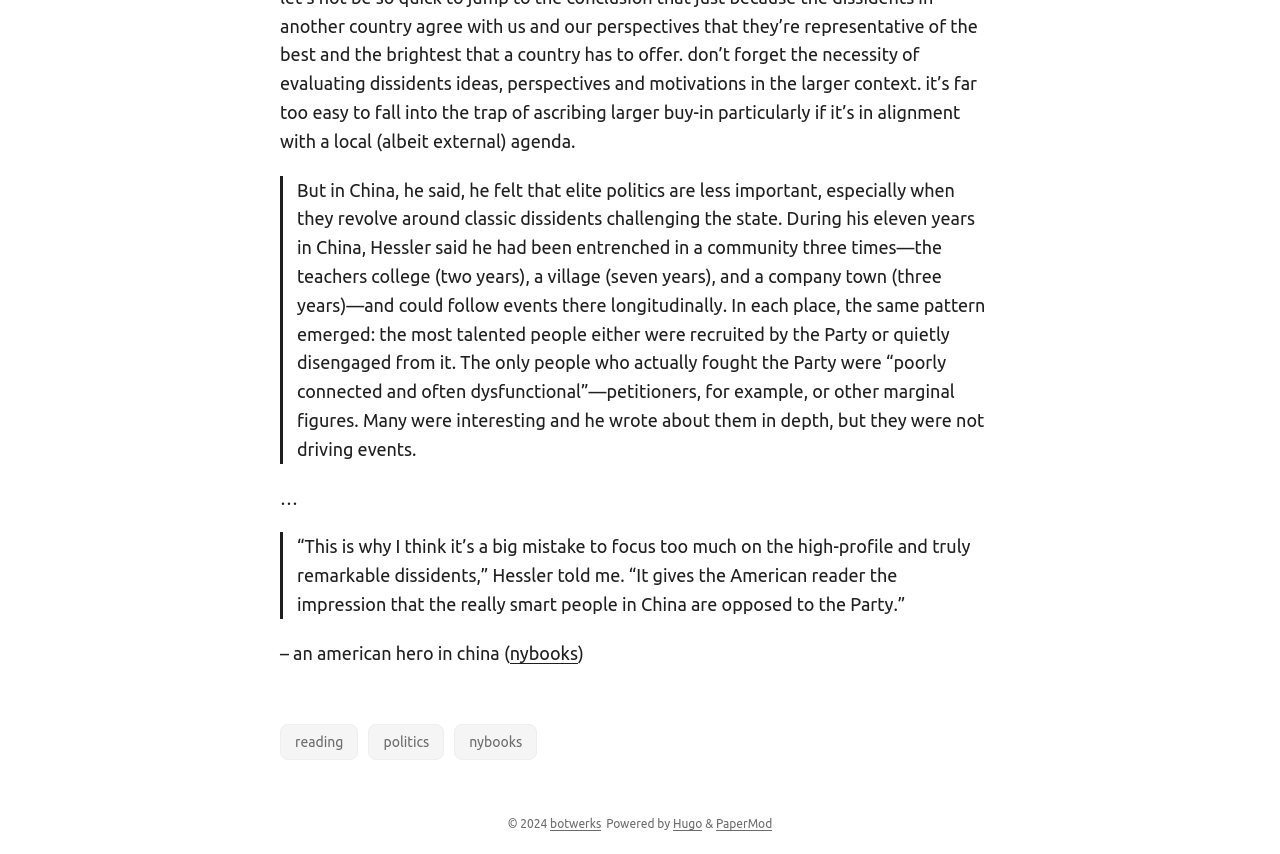Provide a brief response to the question below using one word or phrase:
What is the author's opinion about focusing on high-profile dissidents?

It's a big mistake